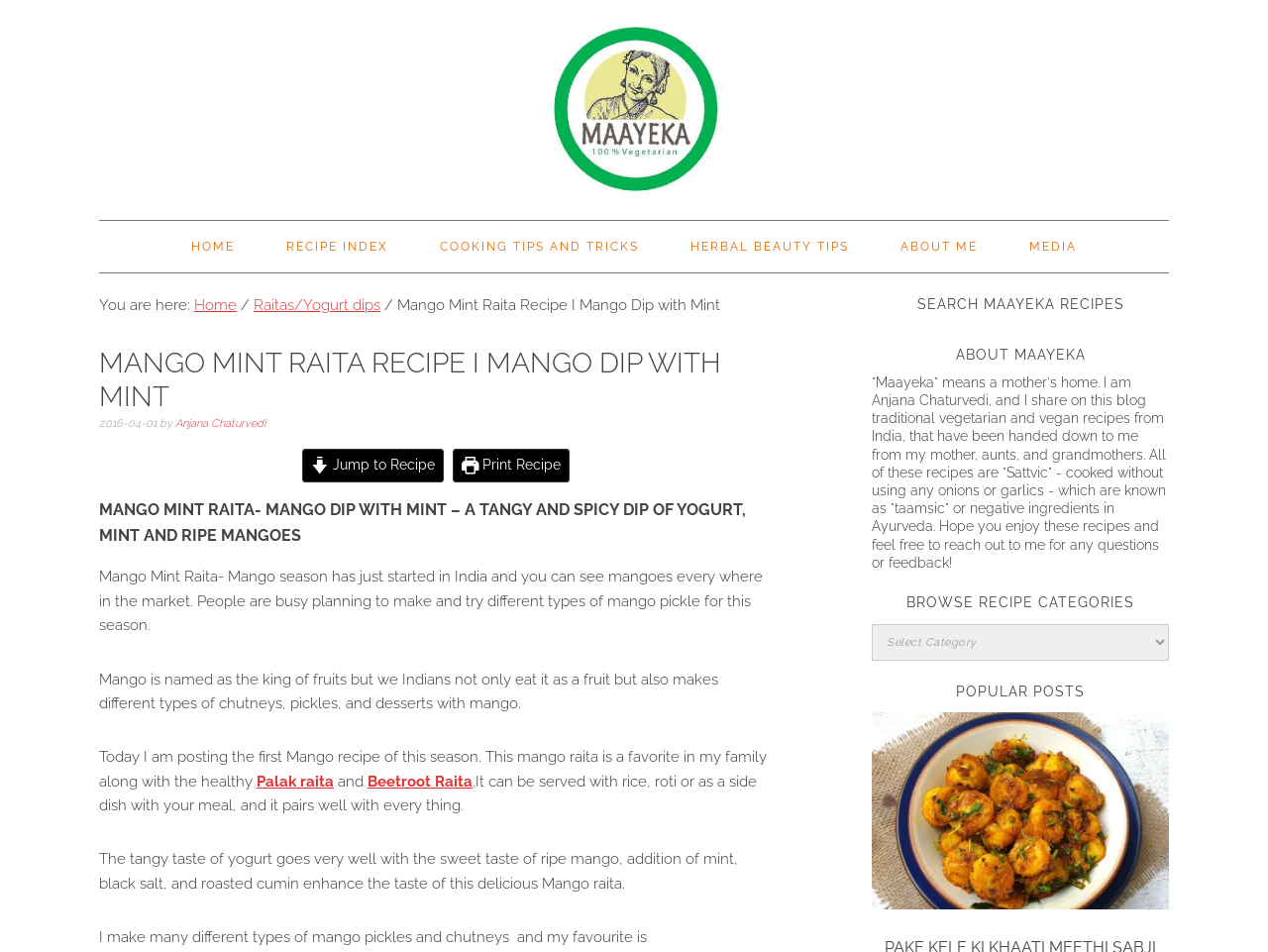Please determine the bounding box coordinates of the element to click on in order to accomplish the following task: "Click on the 'HOME' link". Ensure the coordinates are four float numbers ranging from 0 to 1, i.e., [left, top, right, bottom].

[0.131, 0.232, 0.205, 0.286]